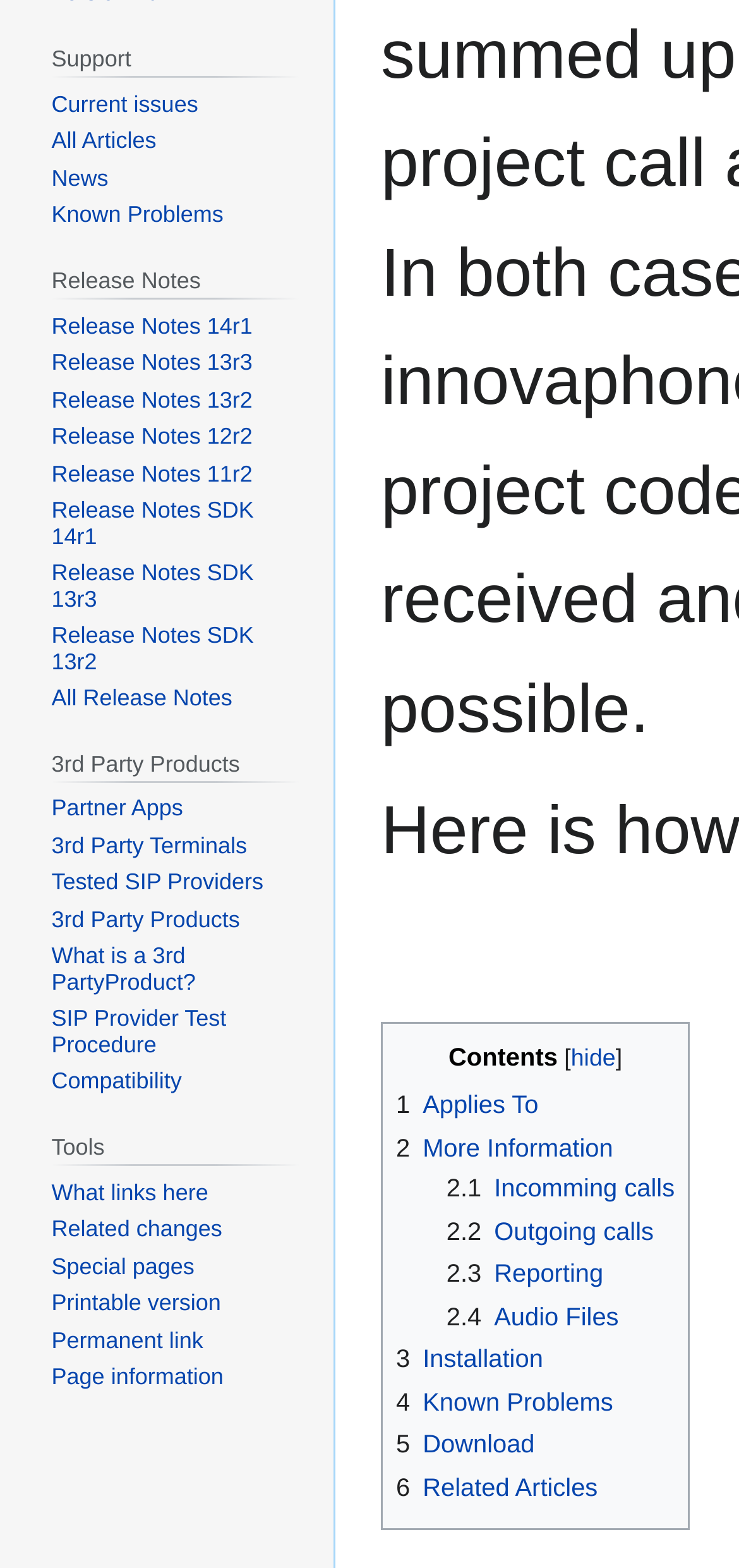Locate the bounding box coordinates of the clickable region to complete the following instruction: "Explore 3rd party products."

[0.049, 0.463, 0.406, 0.707]